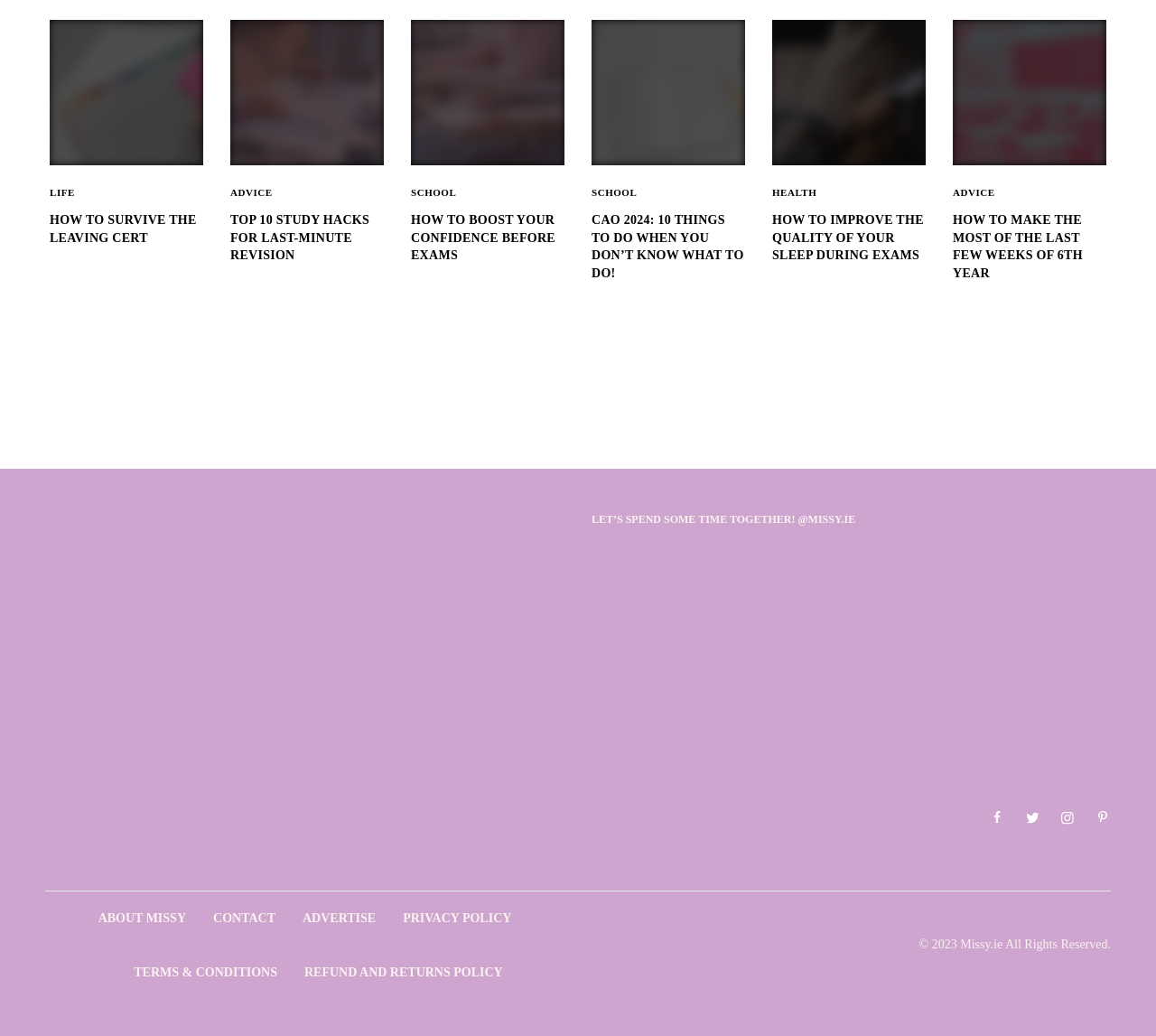Determine the bounding box coordinates for the area that should be clicked to carry out the following instruction: "Click on the 'LIFE' link".

[0.043, 0.181, 0.065, 0.191]